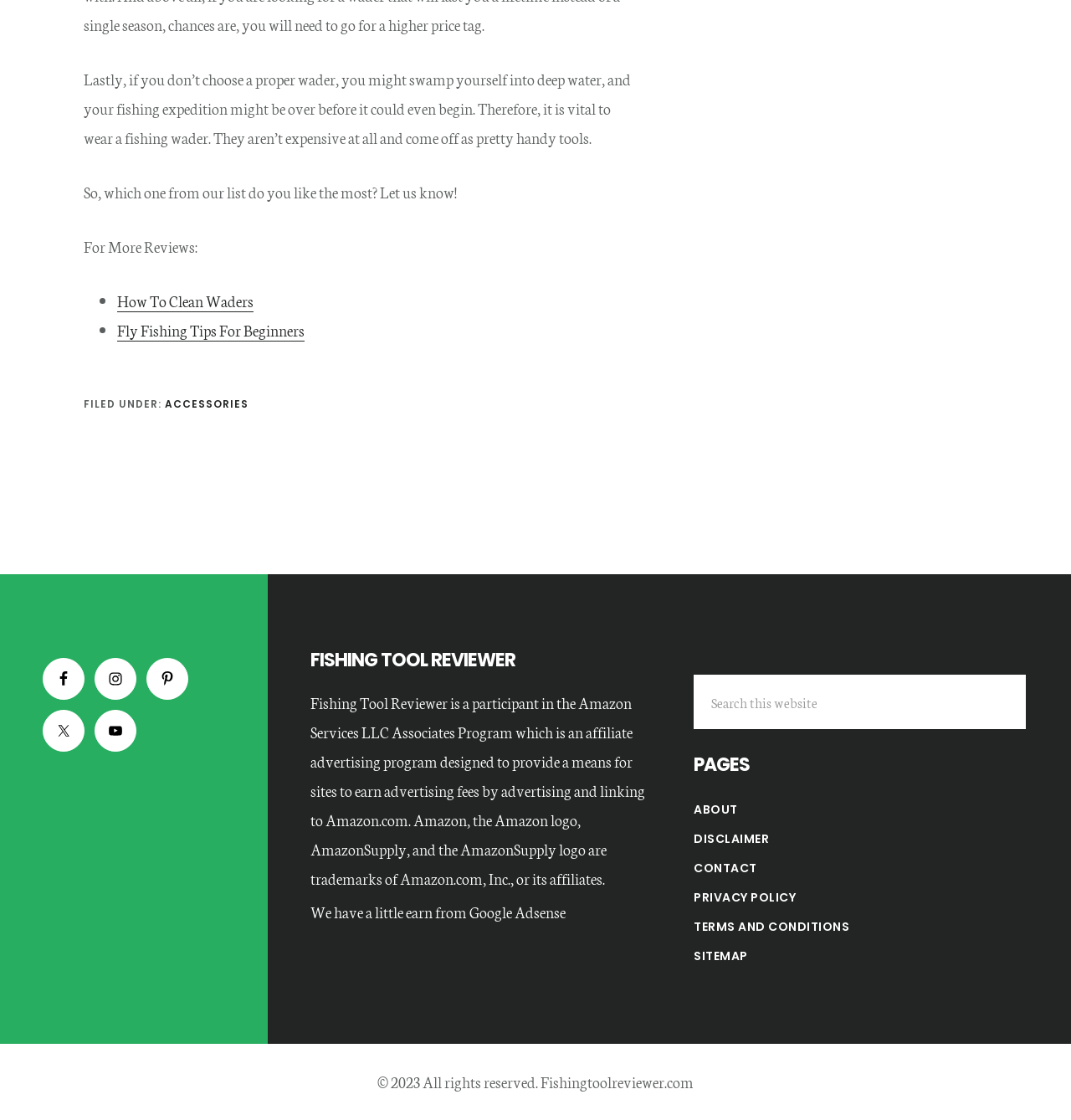Provide a one-word or short-phrase answer to the question:
What is the name of the website?

Fishing Tool Reviewer